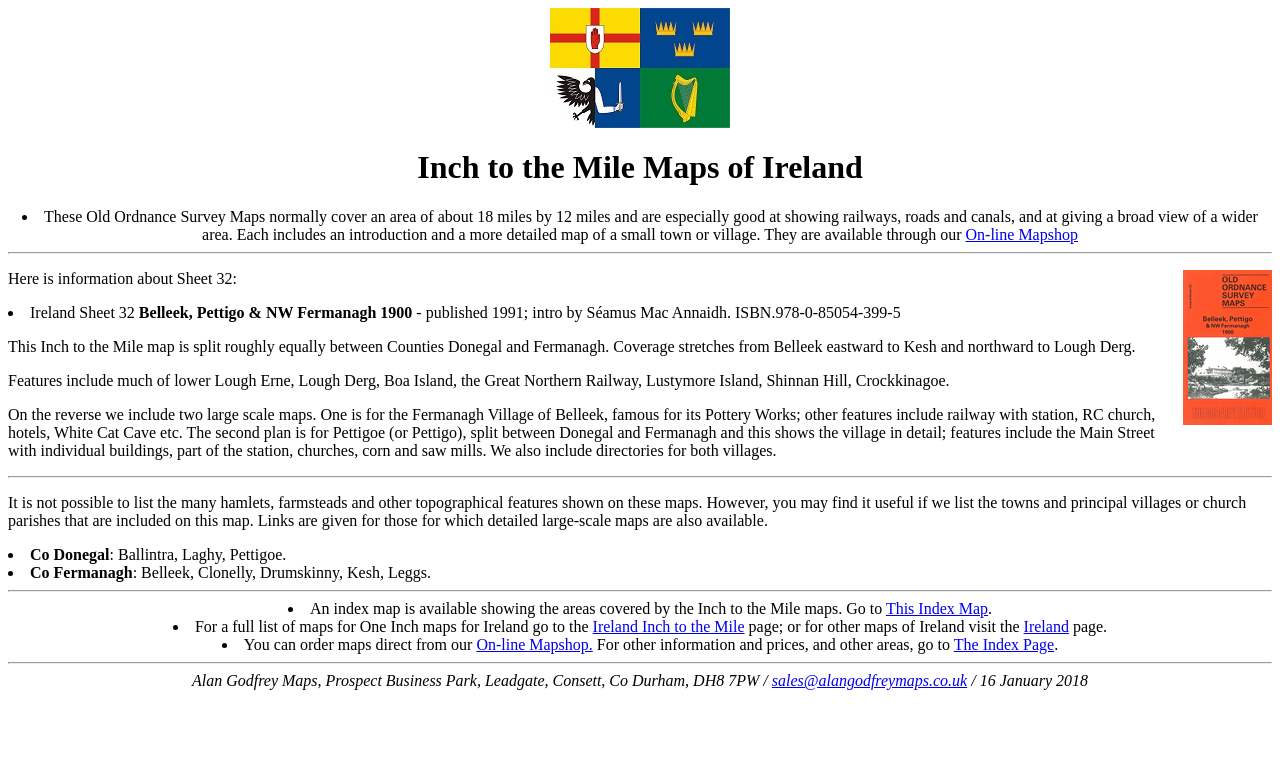Provide your answer to the question using just one word or phrase: What is the scale of the Old Ordnance Survey Maps?

Inch to the Mile